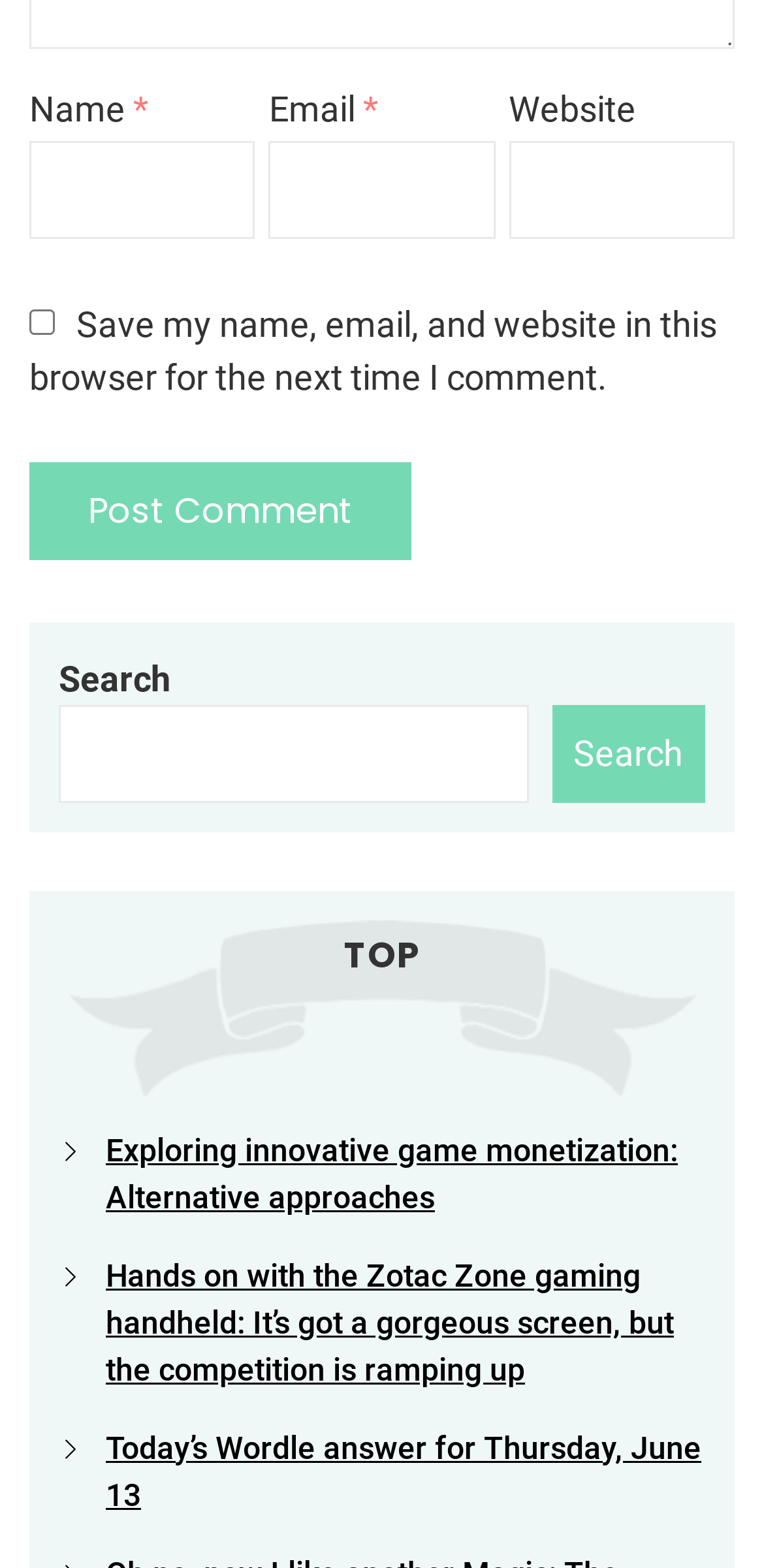Please specify the bounding box coordinates of the clickable region to carry out the following instruction: "Post a comment". The coordinates should be four float numbers between 0 and 1, in the format [left, top, right, bottom].

[0.038, 0.294, 0.538, 0.357]